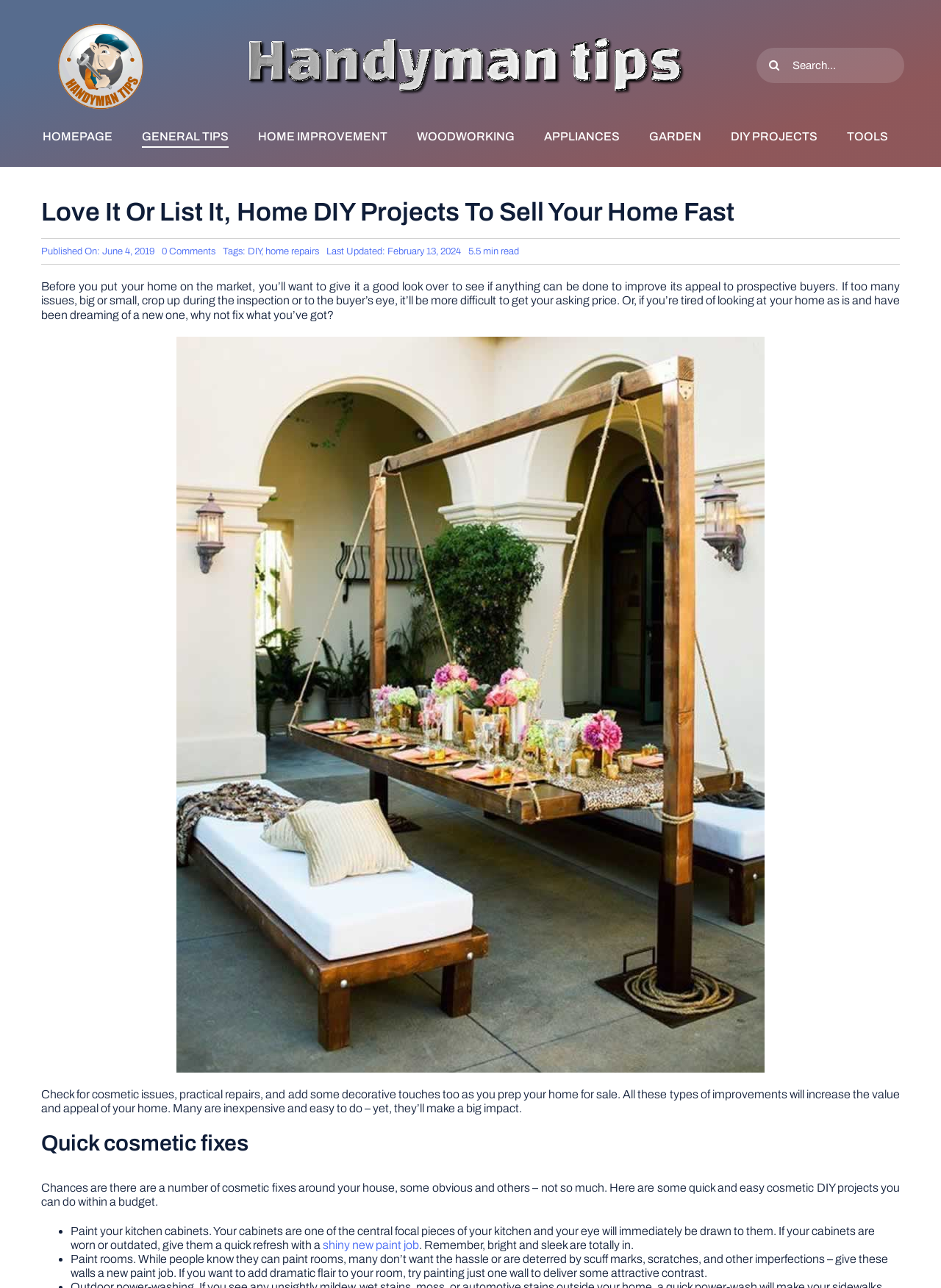What is the logo of the website?
Observe the image and answer the question with a one-word or short phrase response.

handyman tips